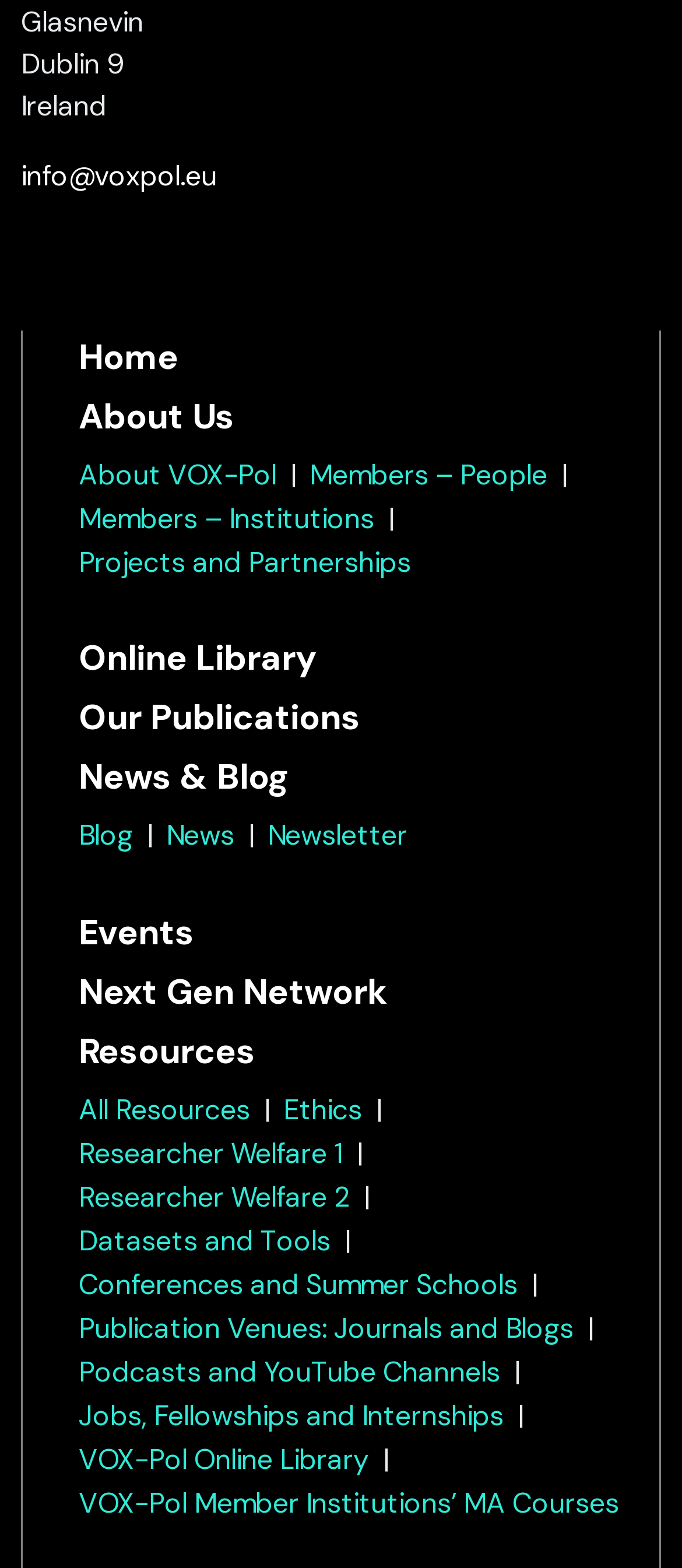Can you identify the bounding box coordinates of the clickable region needed to carry out this instruction: 'read the article 'Crazy Career Moves? 'Delulu Is the Solulu'''? The coordinates should be four float numbers within the range of 0 to 1, stated as [left, top, right, bottom].

None